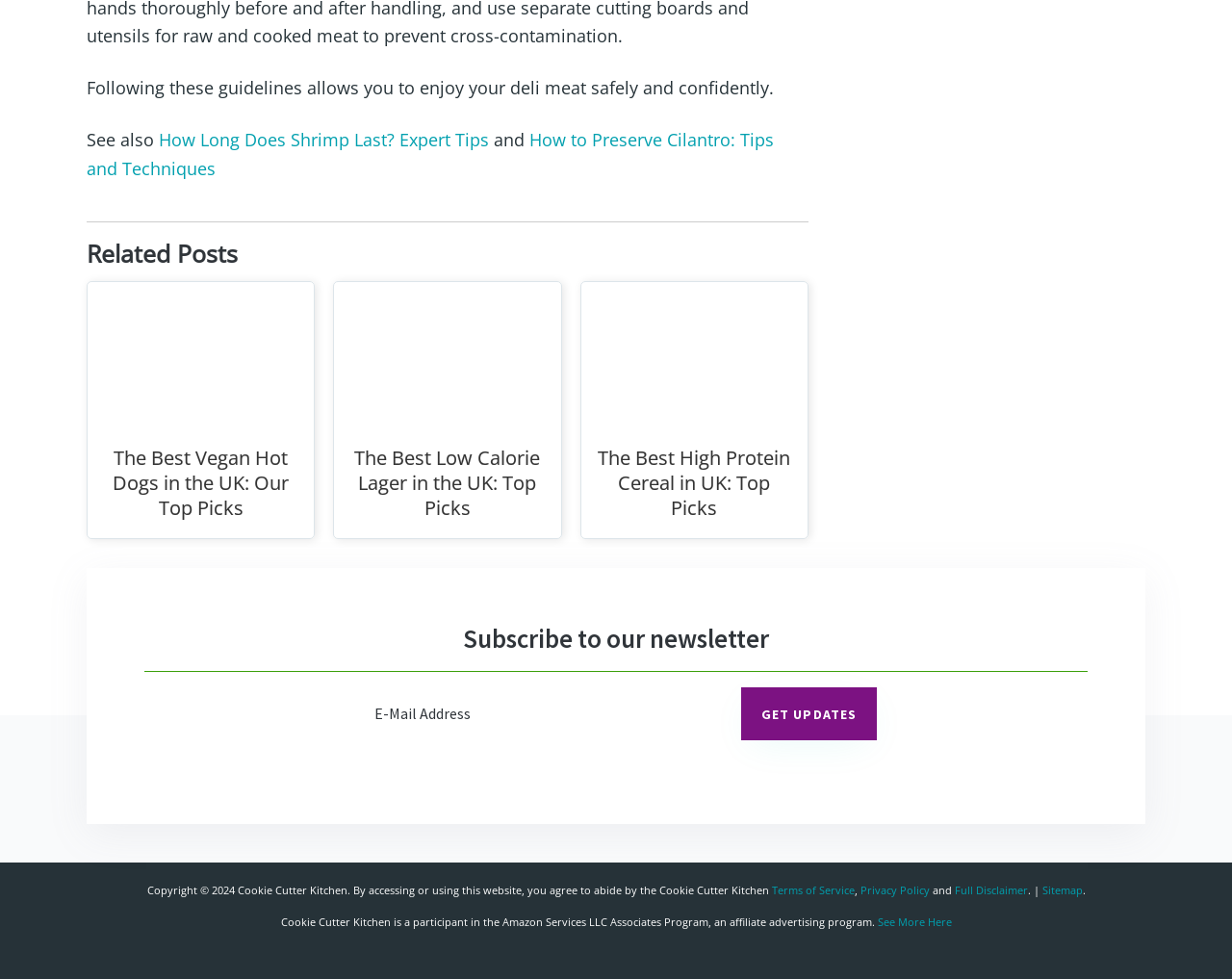Predict the bounding box of the UI element that fits this description: "alt="Flowery Years Jacket, Black"".

None